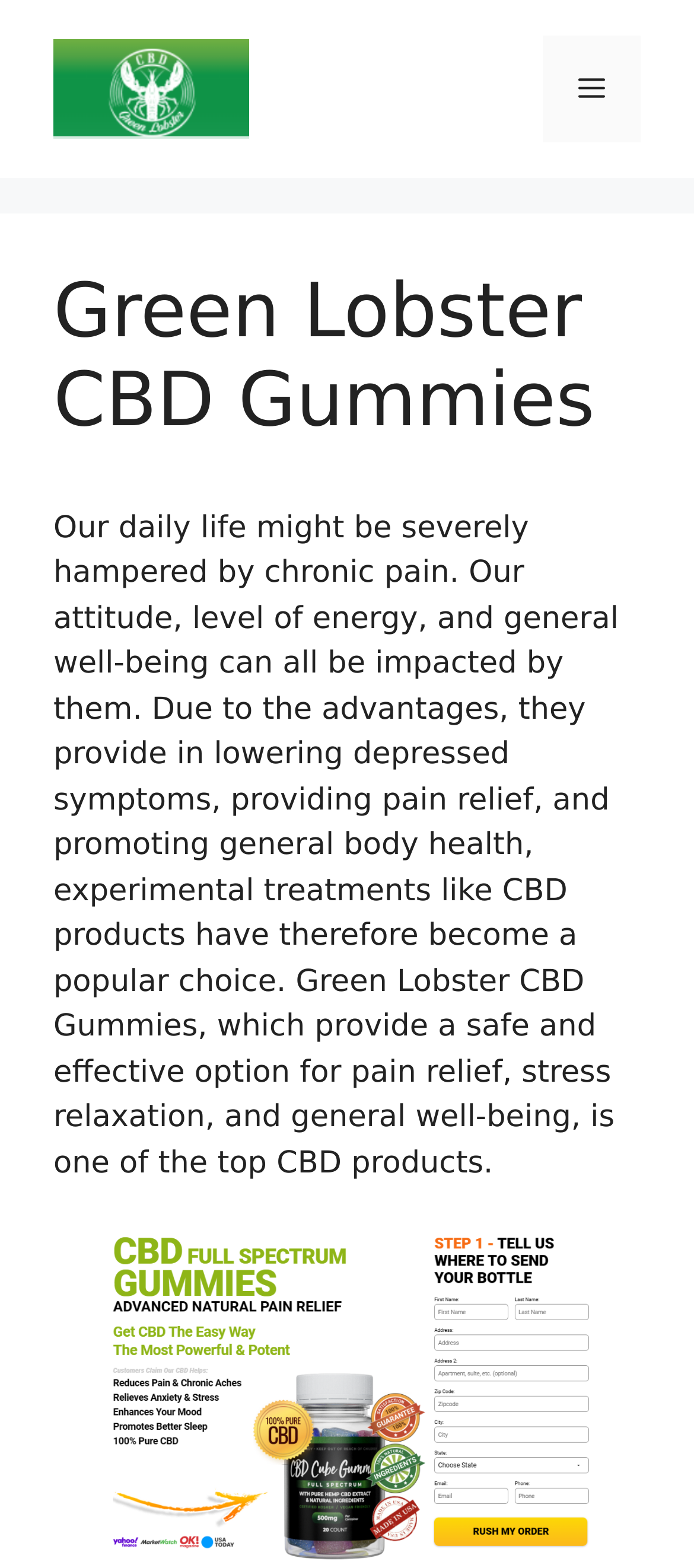Respond concisely with one word or phrase to the following query:
What is the impact of chronic pain on daily life?

Severely hampered